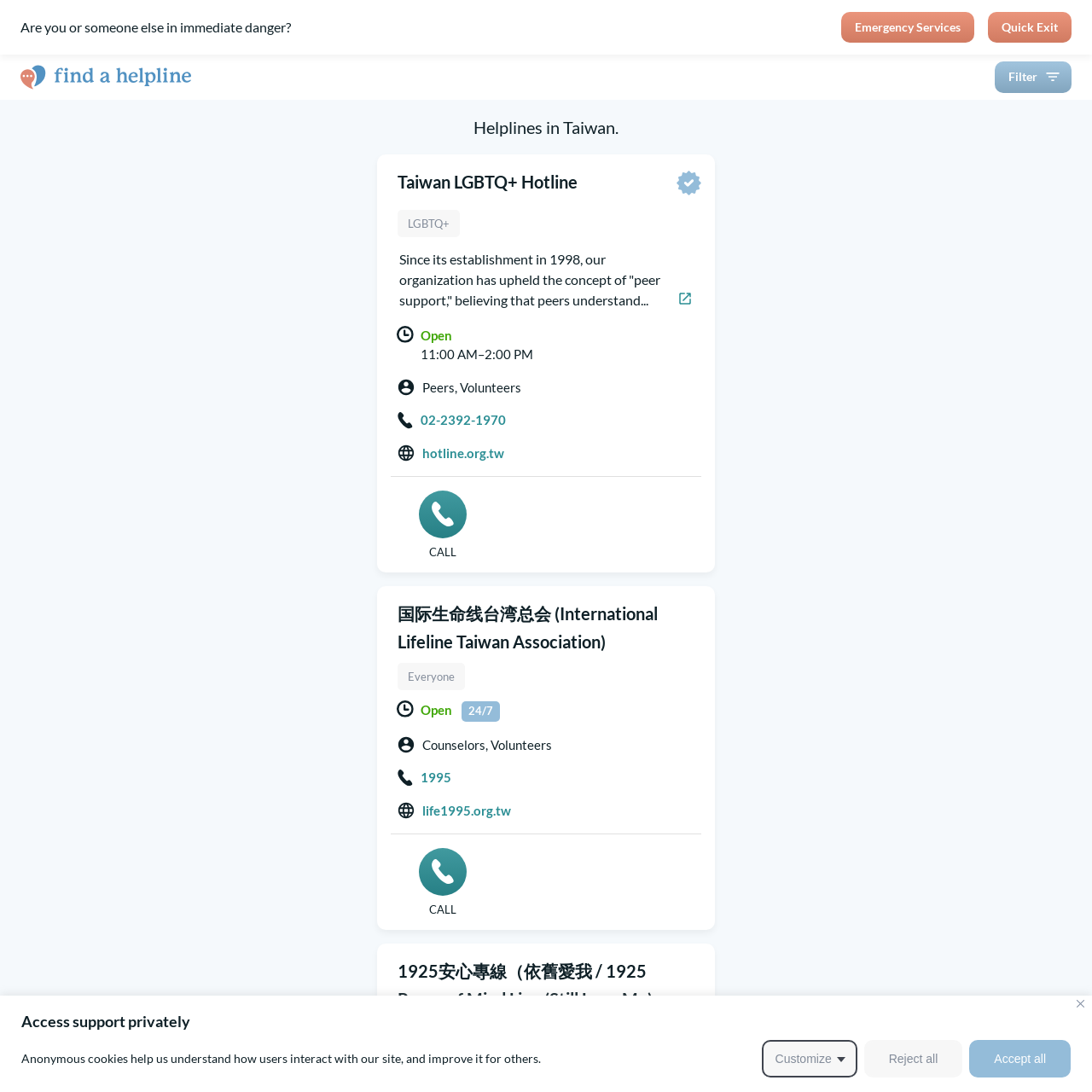Identify and provide the bounding box for the element described by: "Accept all".

[0.888, 0.952, 0.98, 0.986]